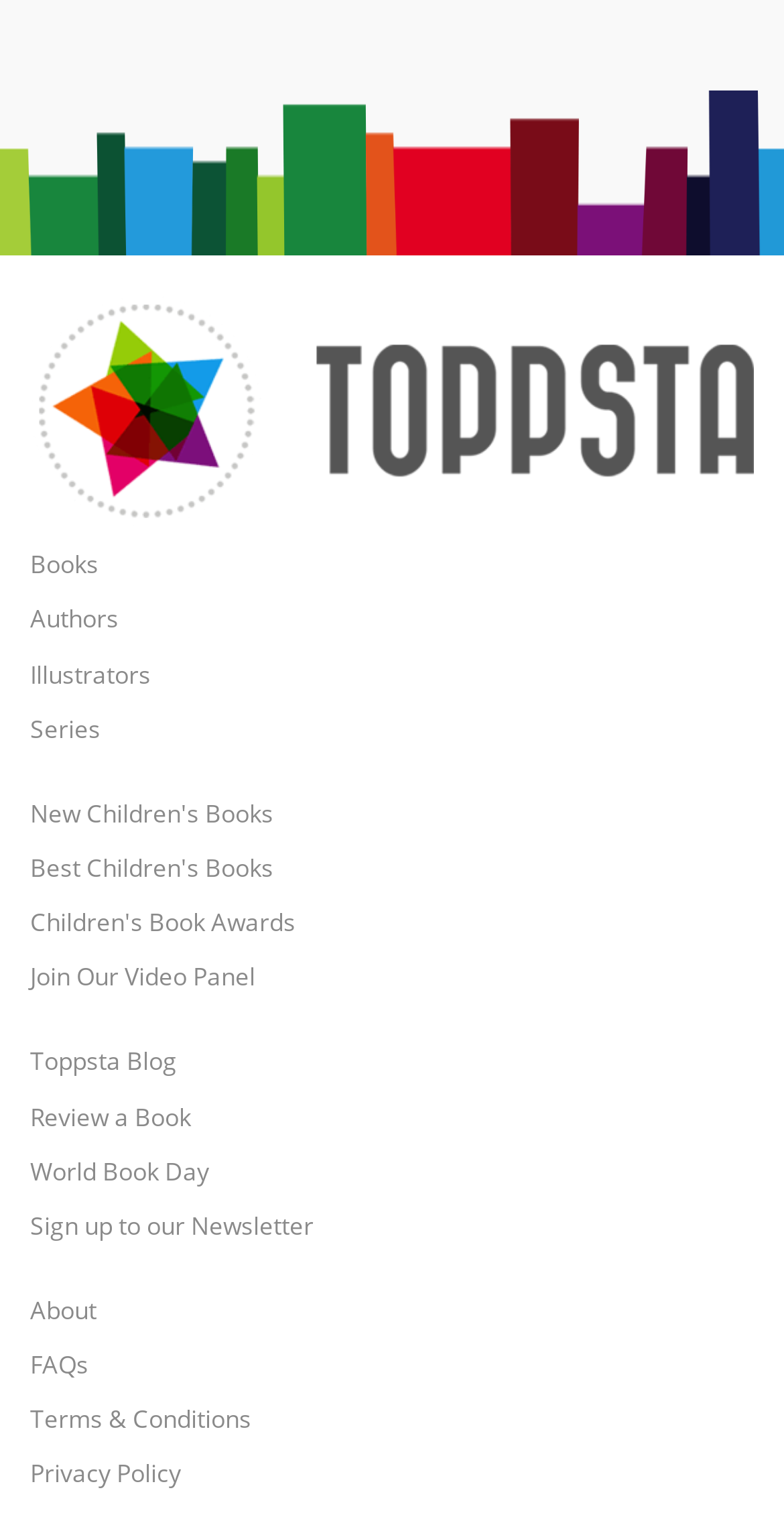Pinpoint the bounding box coordinates of the area that should be clicked to complete the following instruction: "Read the 'Toppsta Blog'". The coordinates must be given as four float numbers between 0 and 1, i.e., [left, top, right, bottom].

[0.038, 0.688, 0.962, 0.71]